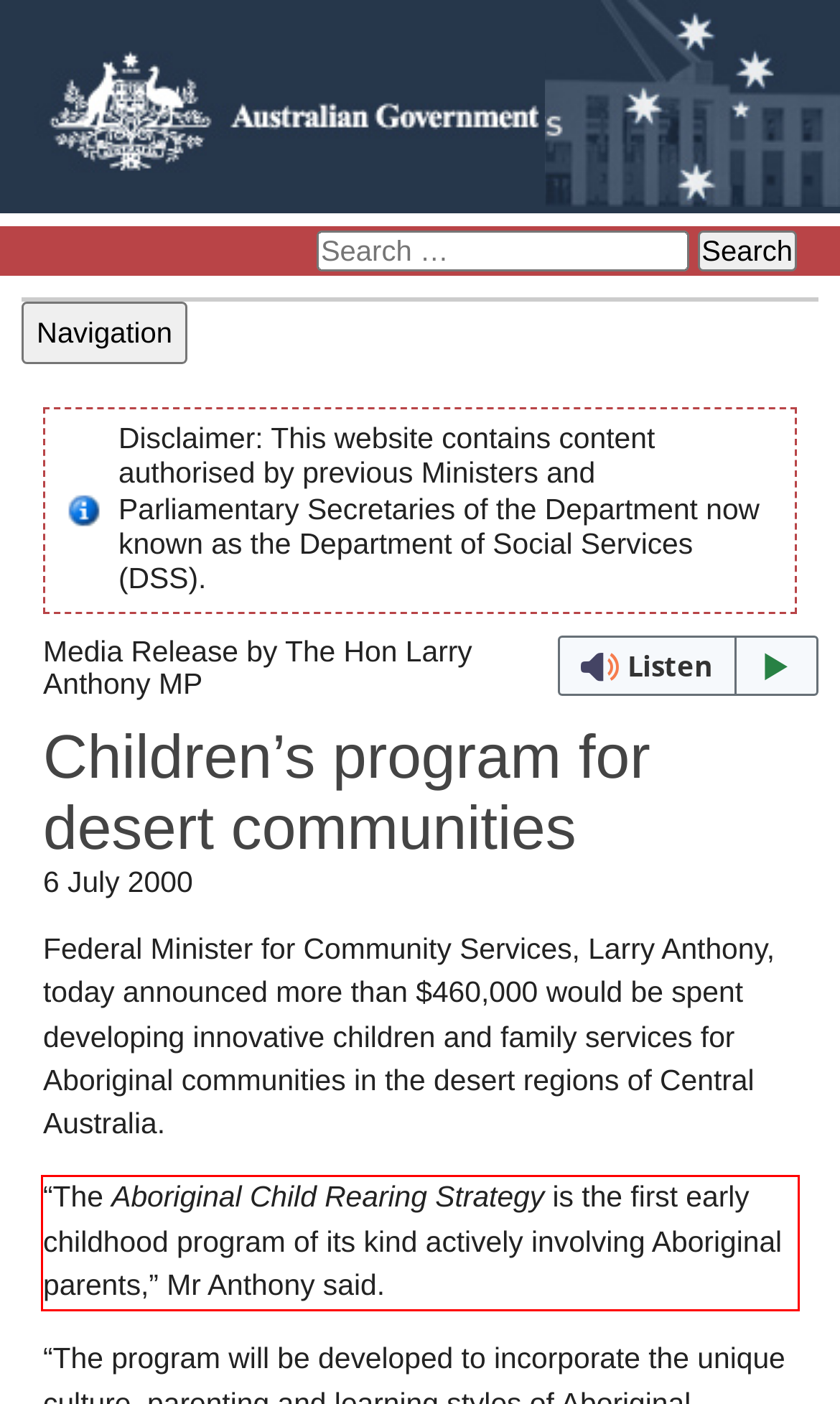Examine the screenshot of the webpage, locate the red bounding box, and perform OCR to extract the text contained within it.

“The Aboriginal Child Rearing Strategy is the first early childhood program of its kind actively involving Aboriginal parents,” Mr Anthony said.